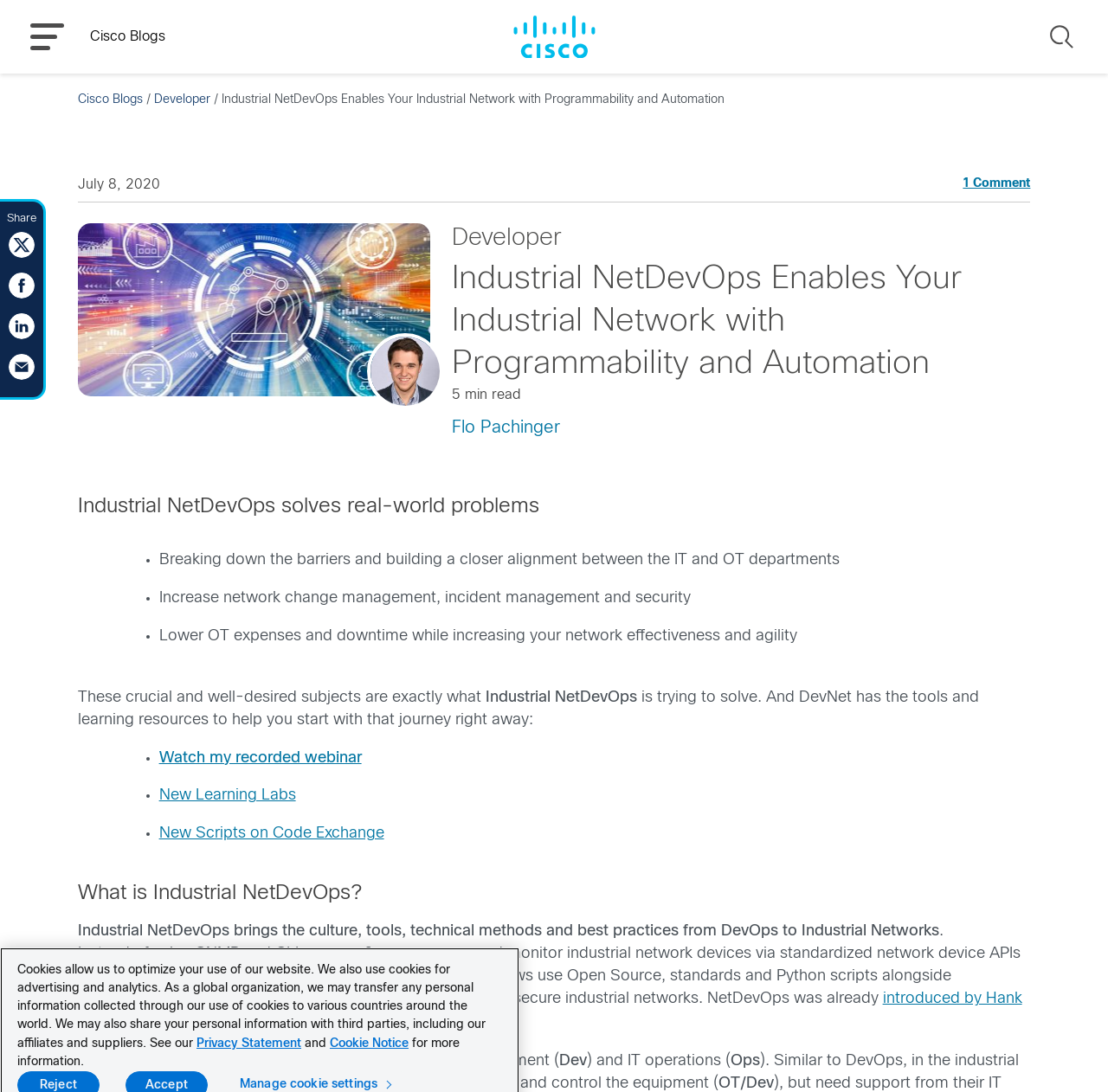What is Industrial NetDevOps?
Please craft a detailed and exhaustive response to the question.

Based on the webpage content, Industrial NetDevOps is a concept that brings the culture, tools, technical methods, and best practices from DevOps to Industrial Networks, which is explained in the heading 'What is Industrial NetDevOps?' and the subsequent paragraph.